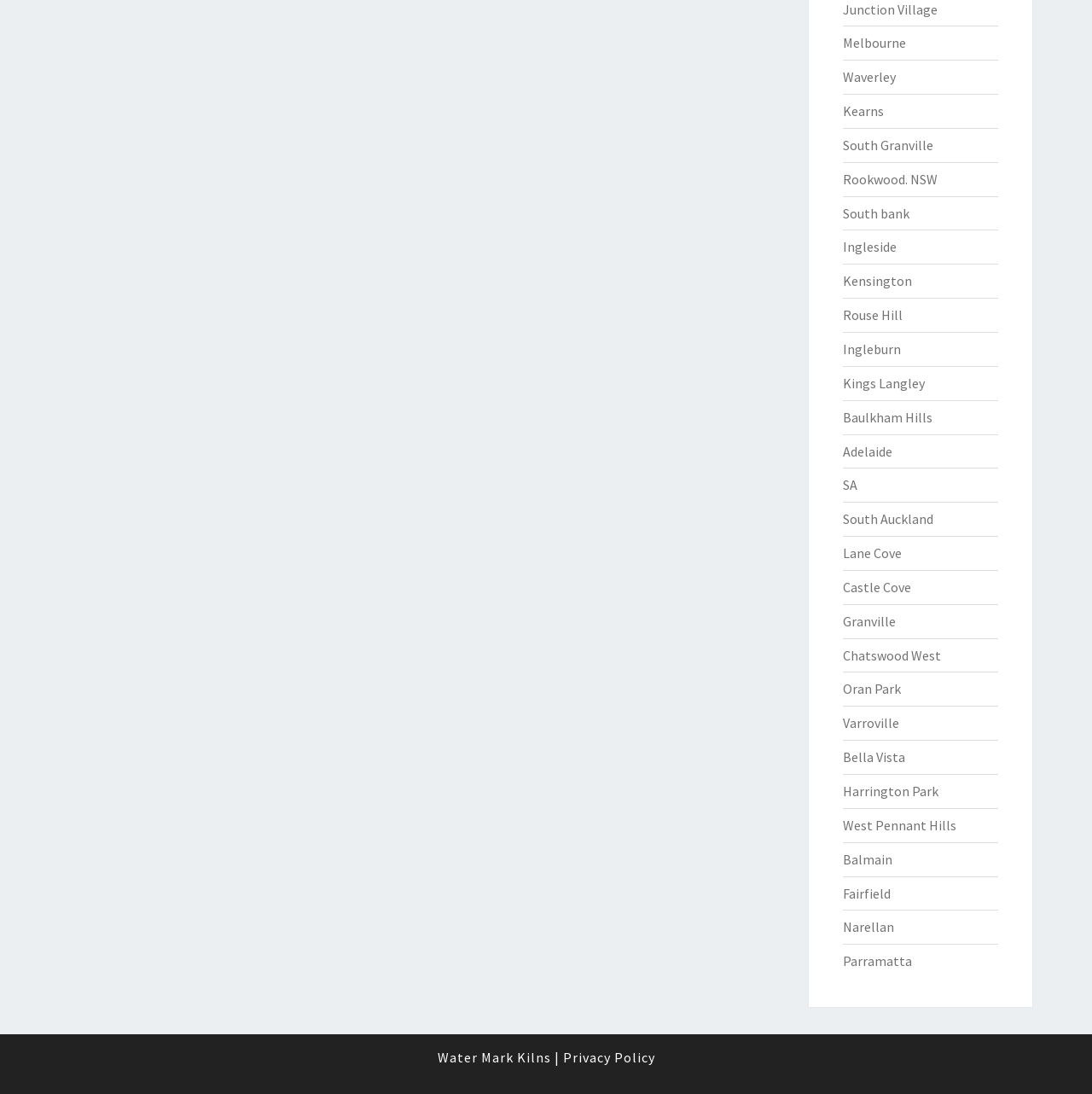Based on the element description: "Chatswood West", identify the UI element and provide its bounding box coordinates. Use four float numbers between 0 and 1, [left, top, right, bottom].

[0.771, 0.591, 0.861, 0.607]